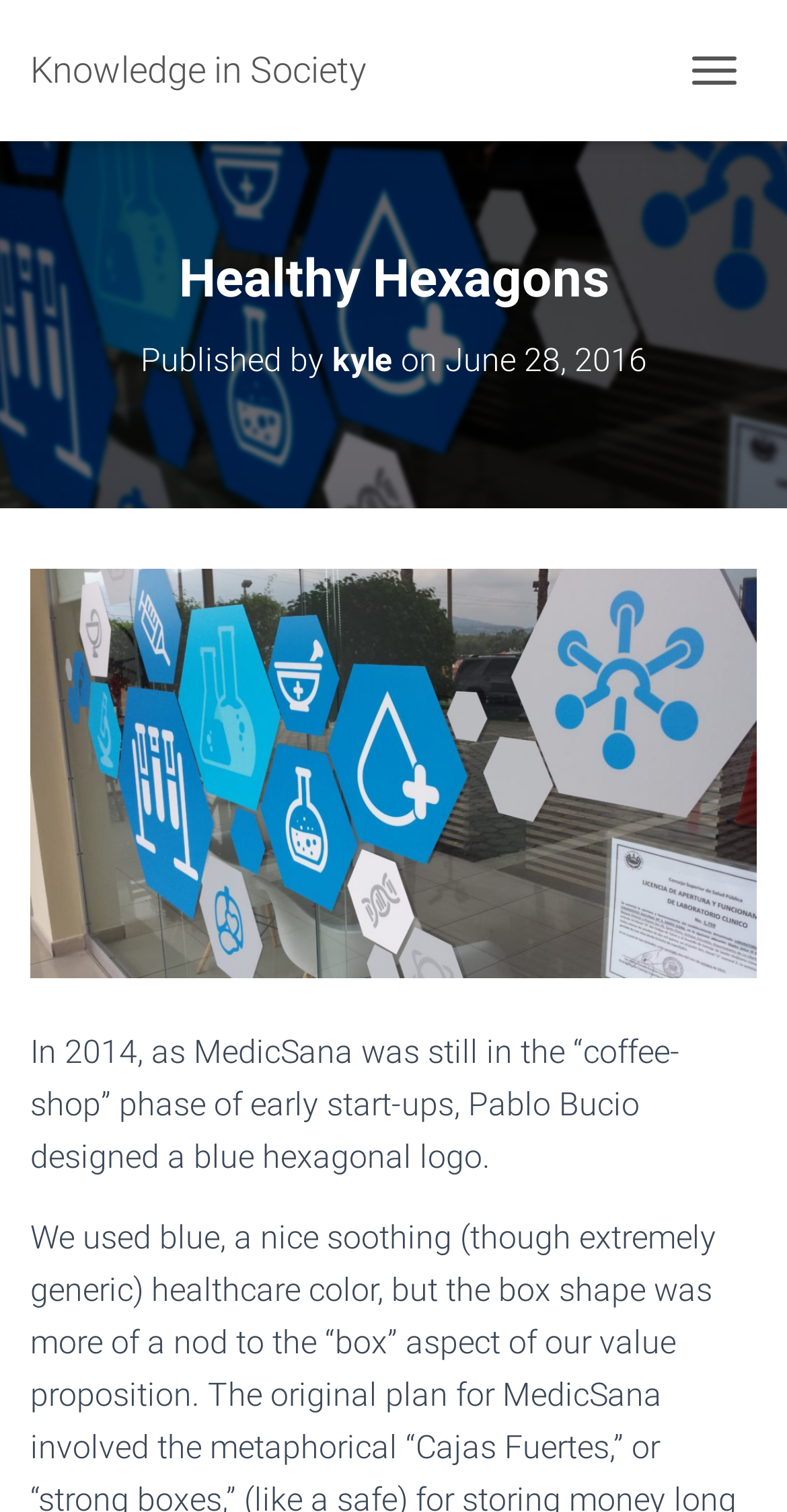Predict the bounding box of the UI element that fits this description: "kyle".

[0.422, 0.226, 0.499, 0.251]